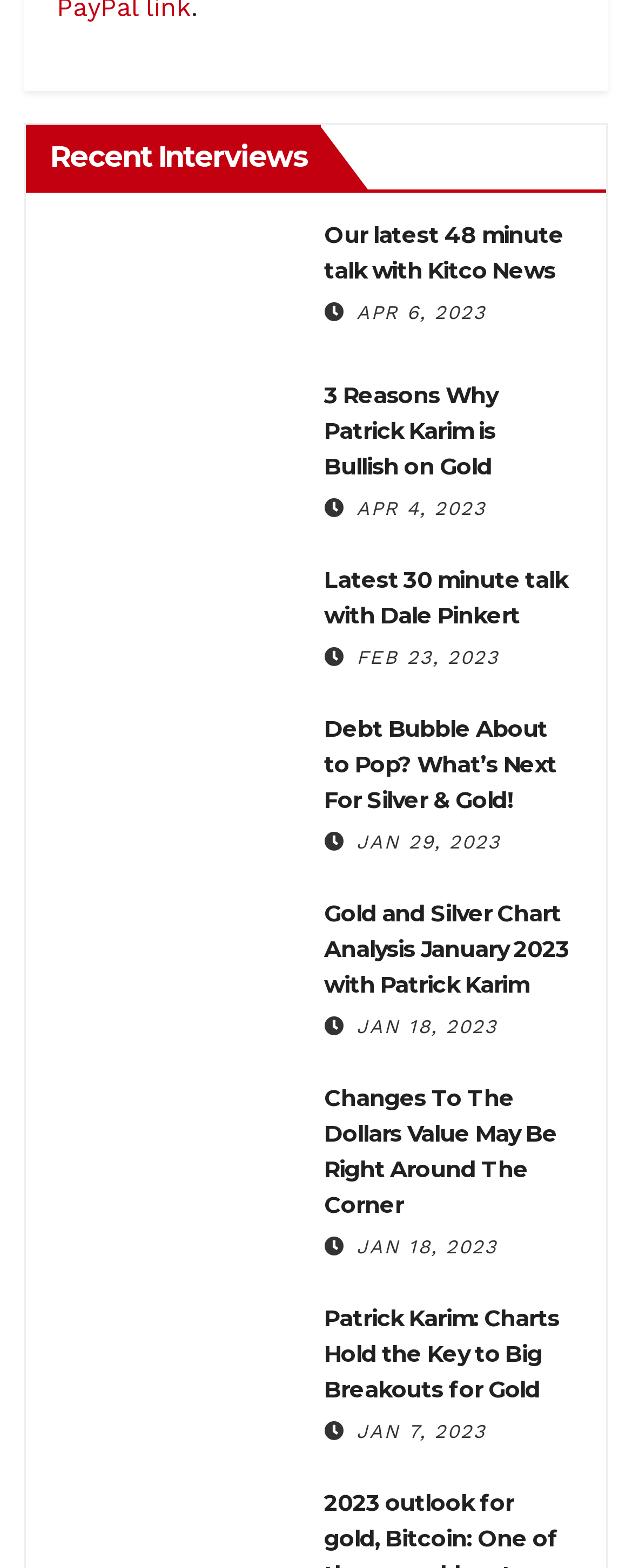What is the date of the latest interview?
Use the information from the image to give a detailed answer to the question.

I looked at the dates associated with each interview and found that the latest one is 'APR 6, 2023', which is the date corresponding to the first interview listed on the page.